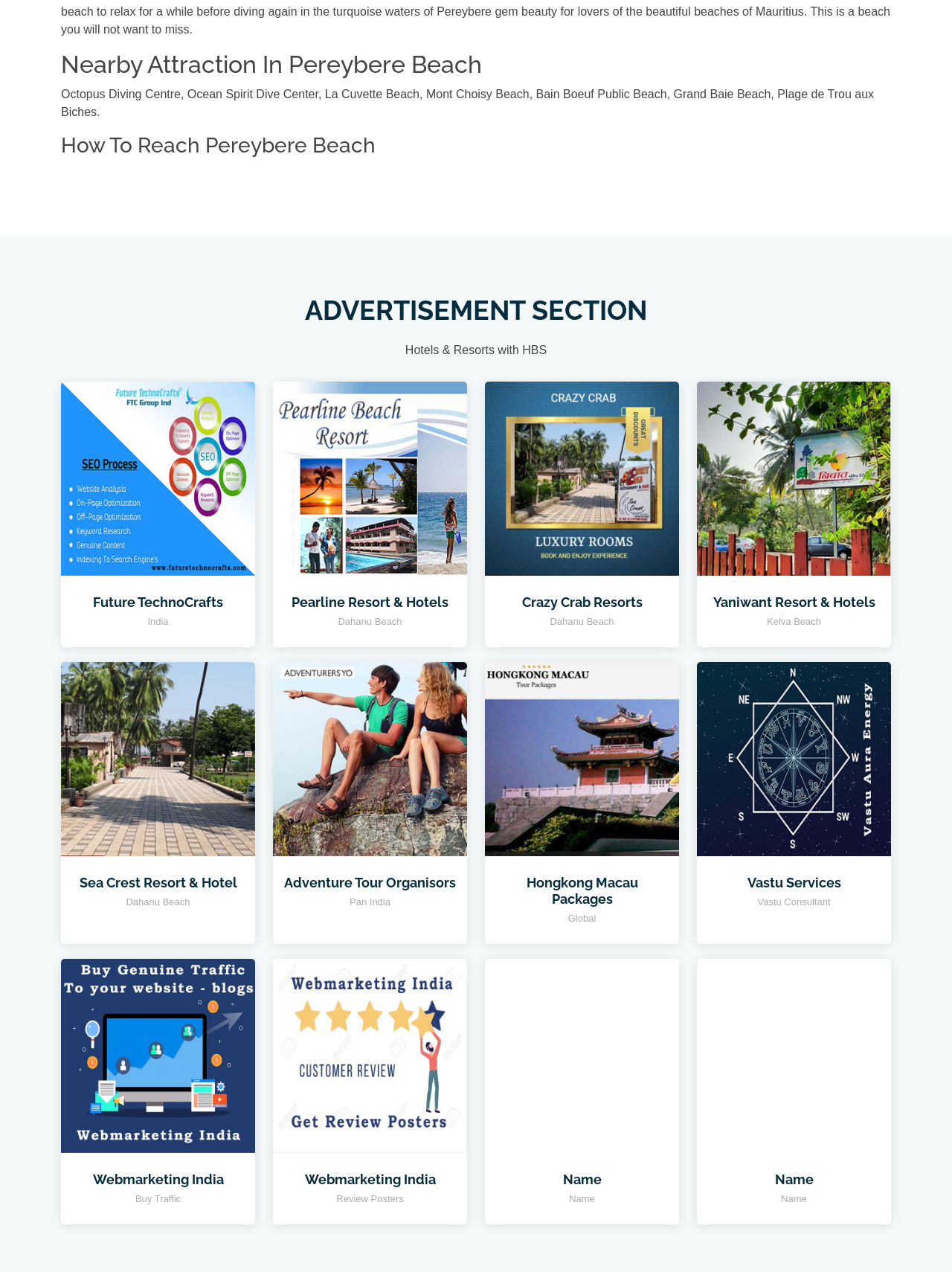Determine the bounding box coordinates of the clickable area required to perform the following instruction: "Share on Facebook". The coordinates should be represented as four float numbers between 0 and 1: [left, top, right, bottom].

None